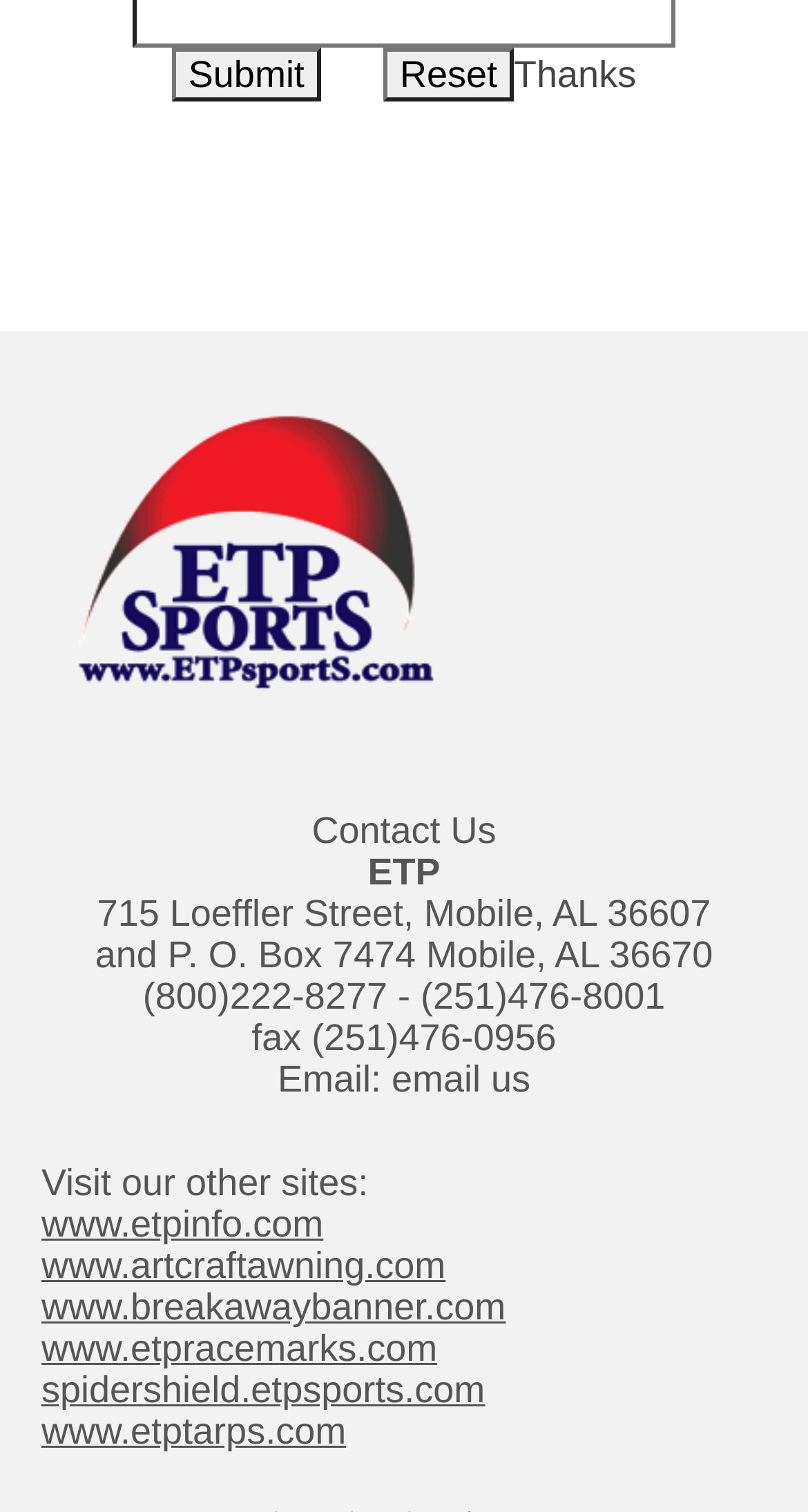What is the email contact method?
Provide an in-depth answer to the question, covering all aspects.

I found the email contact method by looking at the text 'Email:' and the link 'email us' next to it.